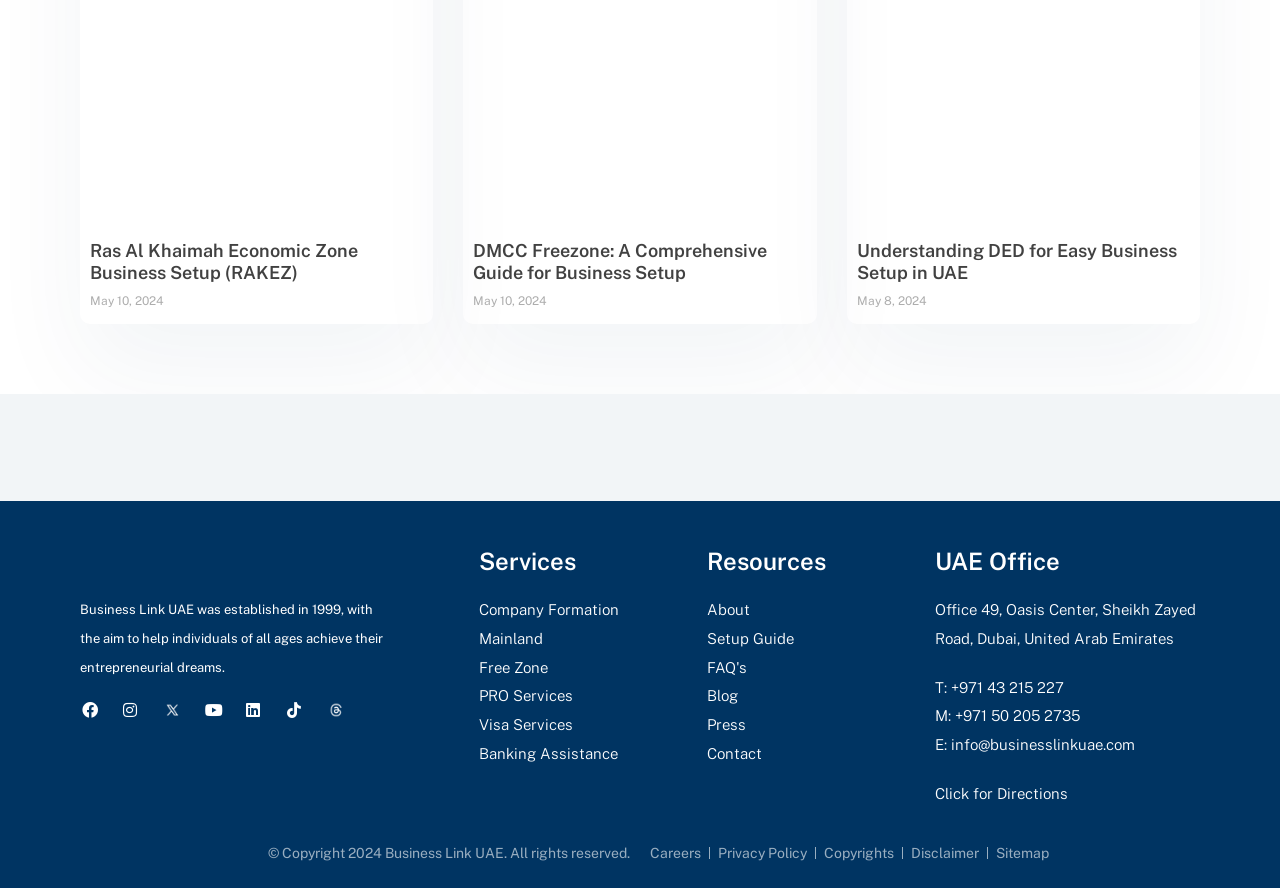Using the provided description: "Privacy Policy", find the bounding box coordinates of the corresponding UI element. The output should be four float numbers between 0 and 1, in the format [left, top, right, bottom].

[0.561, 0.945, 0.63, 0.977]